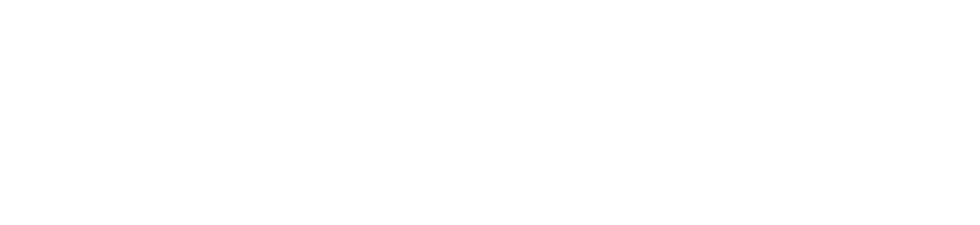Explain what the image portrays in a detailed manner.

The image features a prominent graphic representation, possibly associated with the "GrassRoots50" initiative, which is likely focused on grassroots political movements or community organizing efforts. The design is visually striking and is situated within a news article relating to the Regional Plan Committee's review of specific chapters pertinent to Flagstaff. Given the overall context, the image may serve to draw attention to key highlights or breaking news stories relevant to the GrassRoots50 campaign, emphasizing engagement and community involvement in local governance. The layout suggests this image plays a significant role in conveying information visually to the audience, enhancing the narrative of the article.